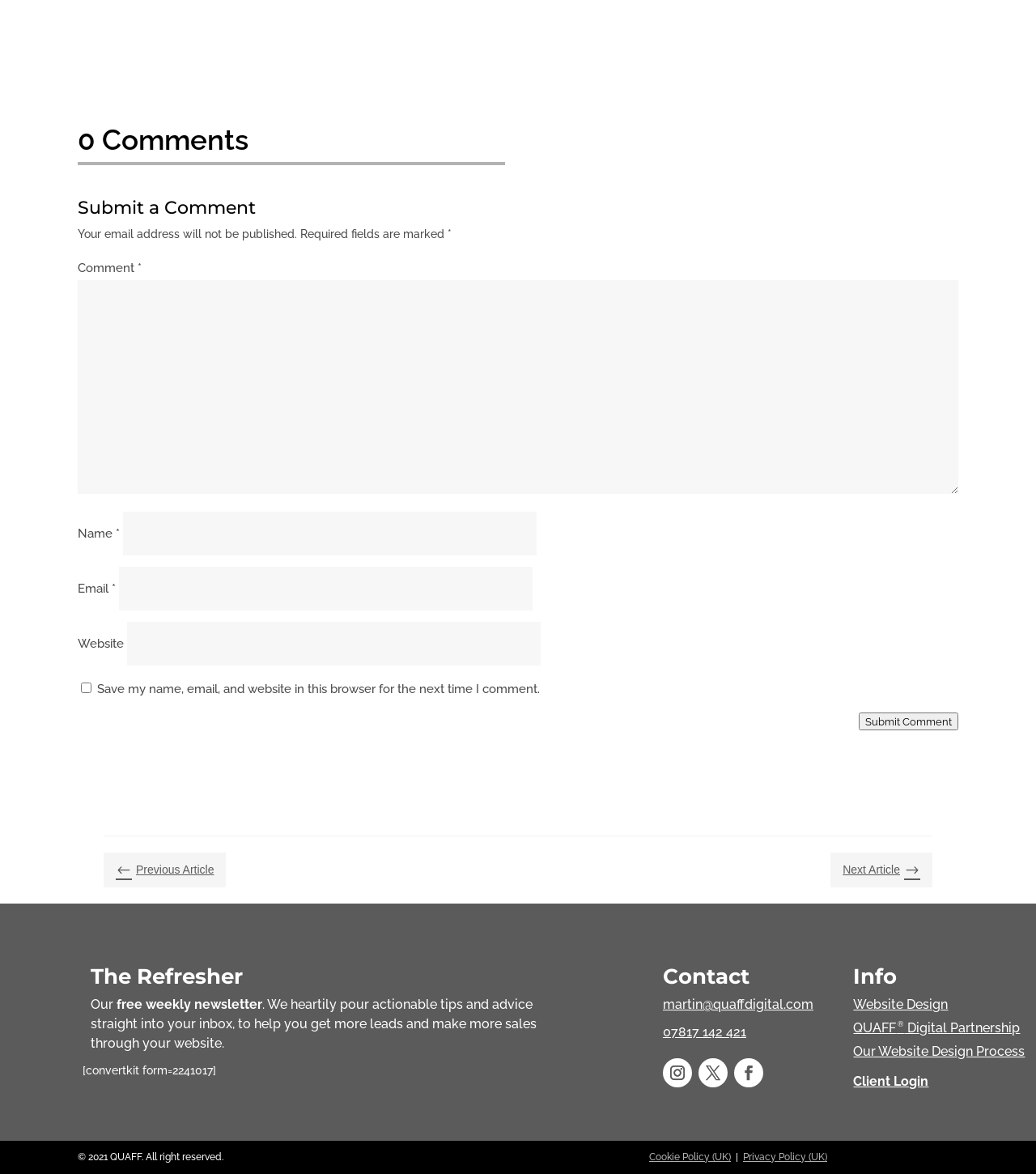Select the bounding box coordinates of the element I need to click to carry out the following instruction: "Submit a comment".

[0.829, 0.607, 0.925, 0.622]